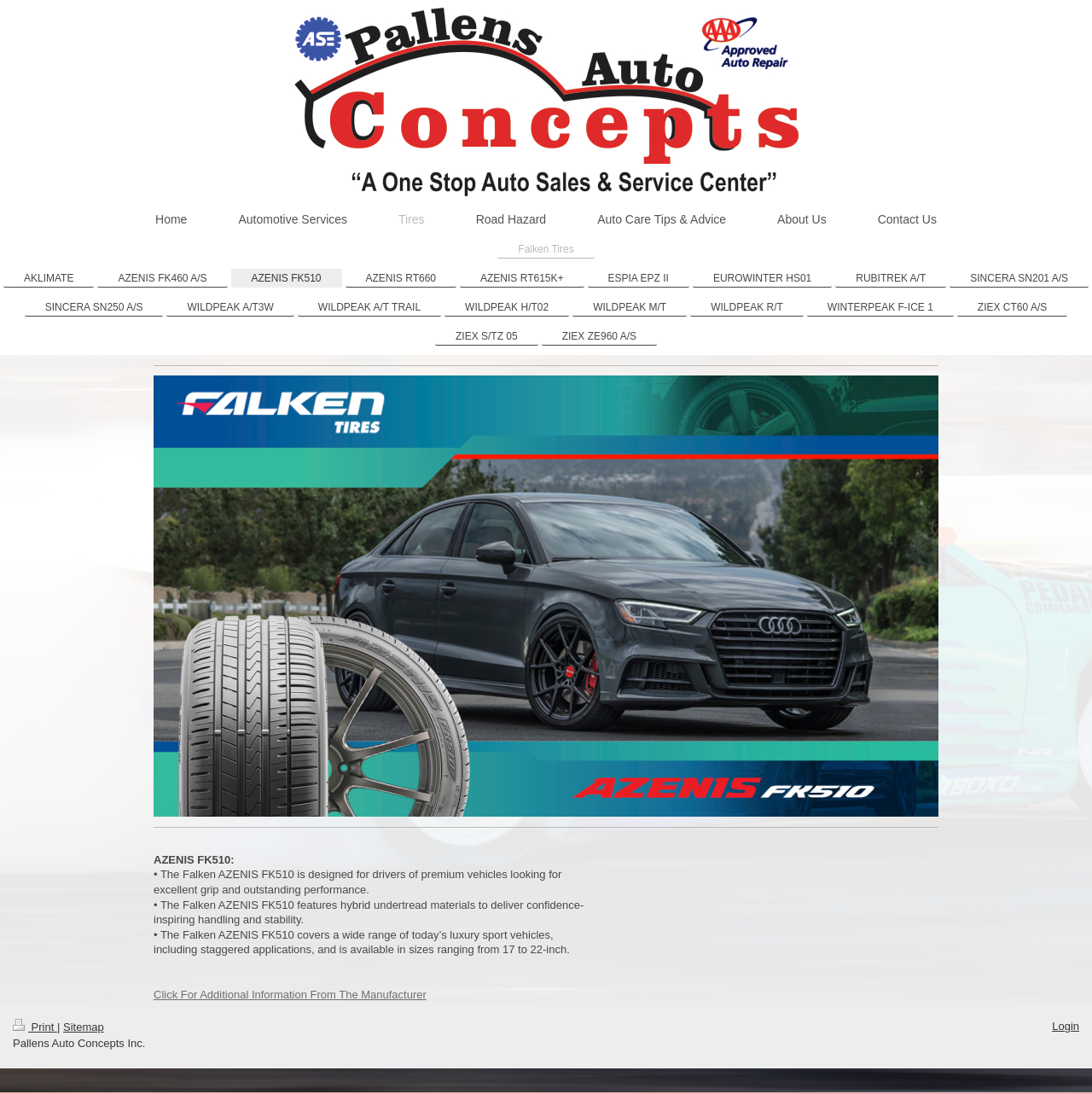What is the purpose of the Falken AZENIS FK510 tire?
Using the picture, provide a one-word or short phrase answer.

For drivers of premium vehicles